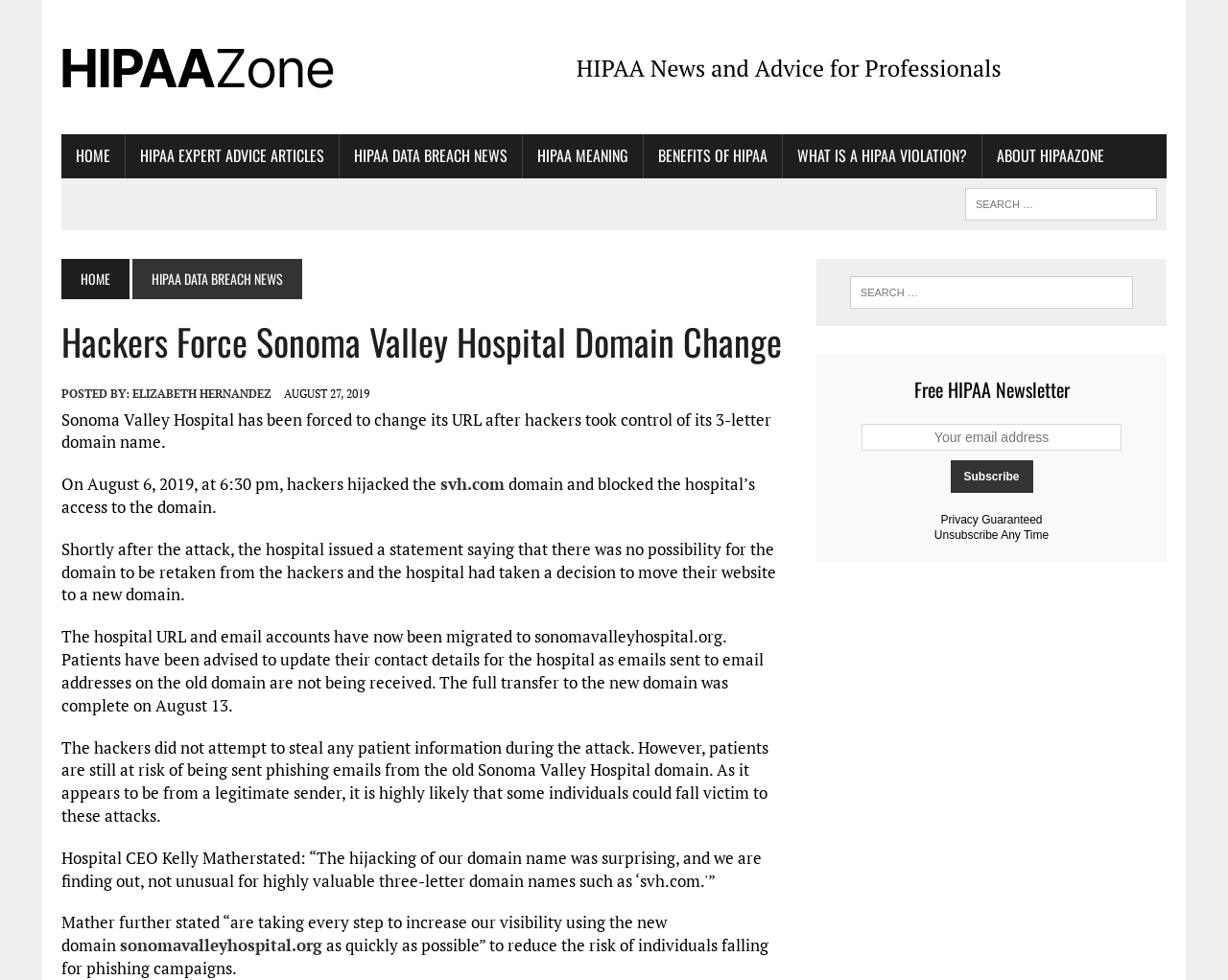Extract the main headline from the webpage and generate its text.

Hackers Force Sonoma Valley Hospital Domain Change